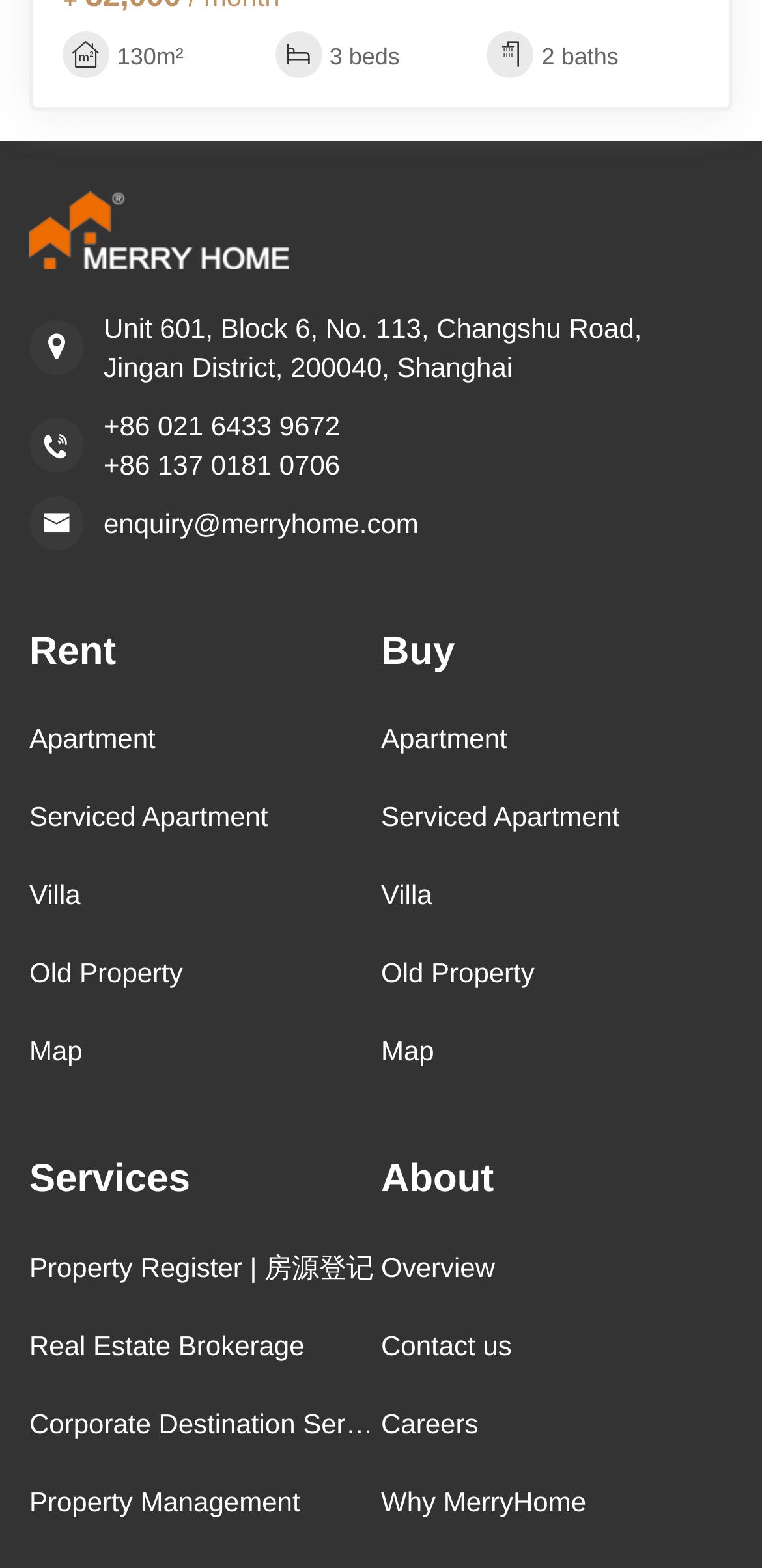How many bedrooms does the apartment have?
Look at the image and respond with a one-word or short phrase answer.

3